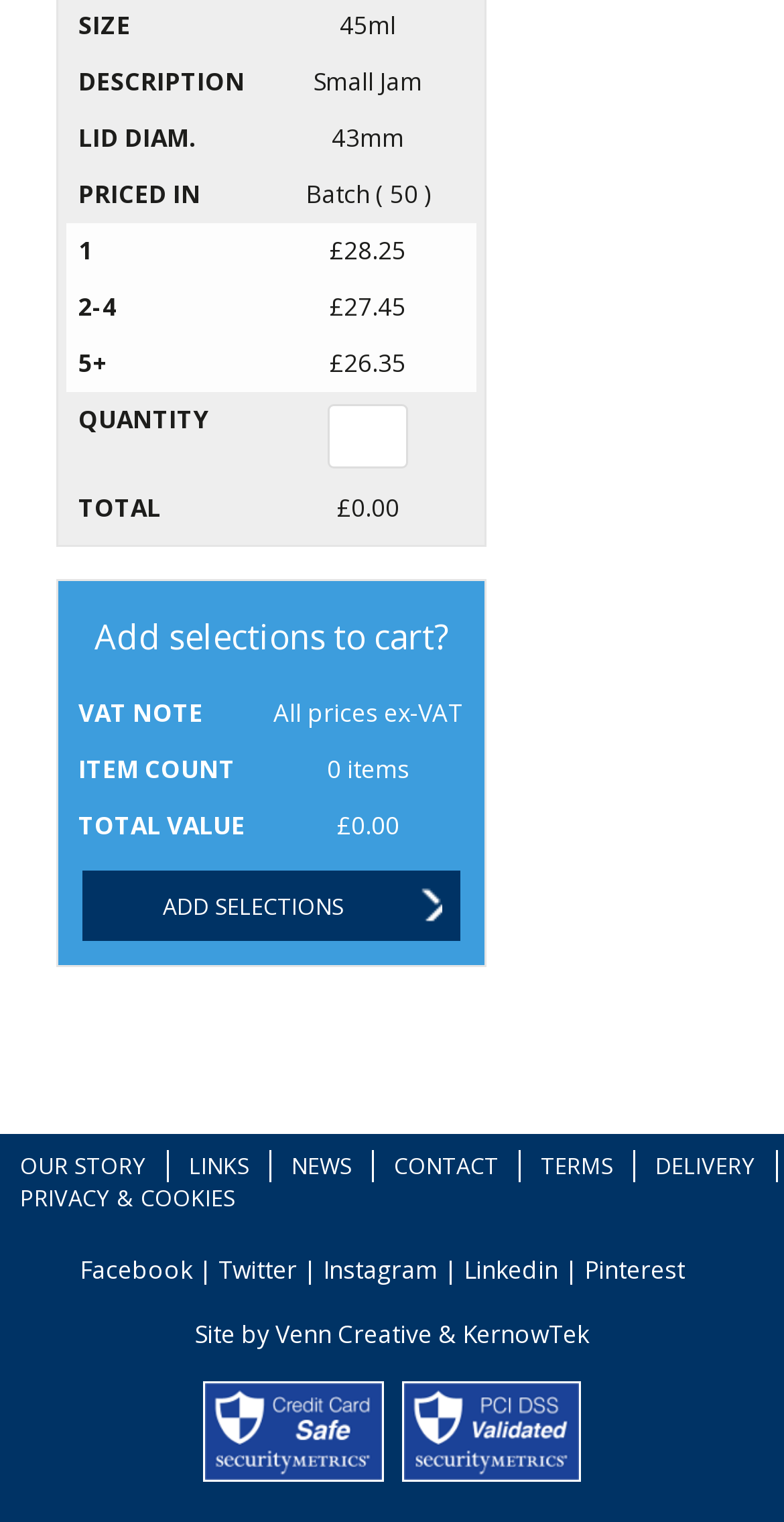What is the total value of the items in the cart?
Kindly answer the question with as much detail as you can.

I found the gridcell with the description 'TOTAL VALUE' and it shows the total value of the items in the cart, which is £0.00.